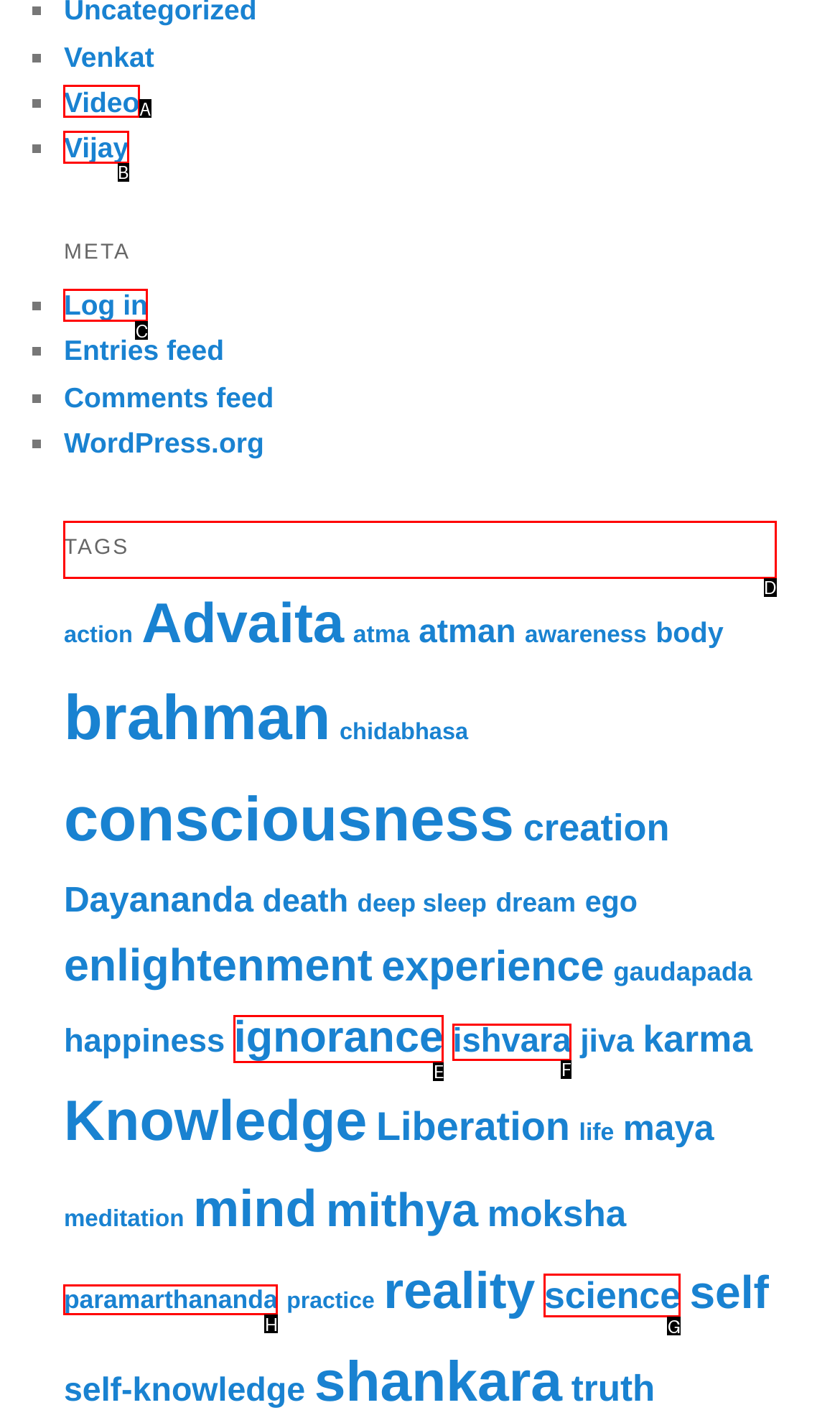Select the letter of the UI element you need to click on to fulfill this task: Explore the 'TAGS' section. Write down the letter only.

D